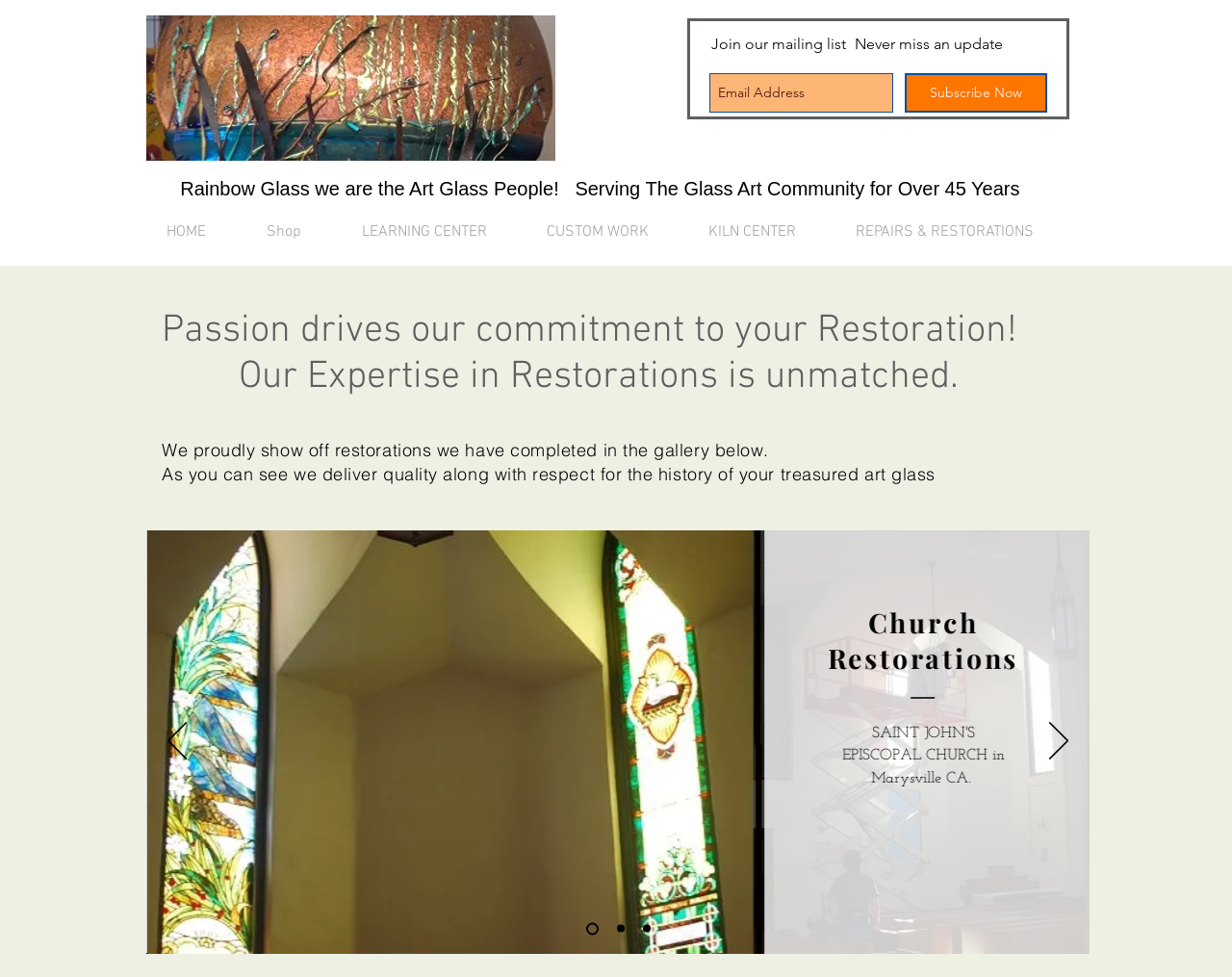What is the company's name? Please answer the question using a single word or phrase based on the image.

Rainbow Glass